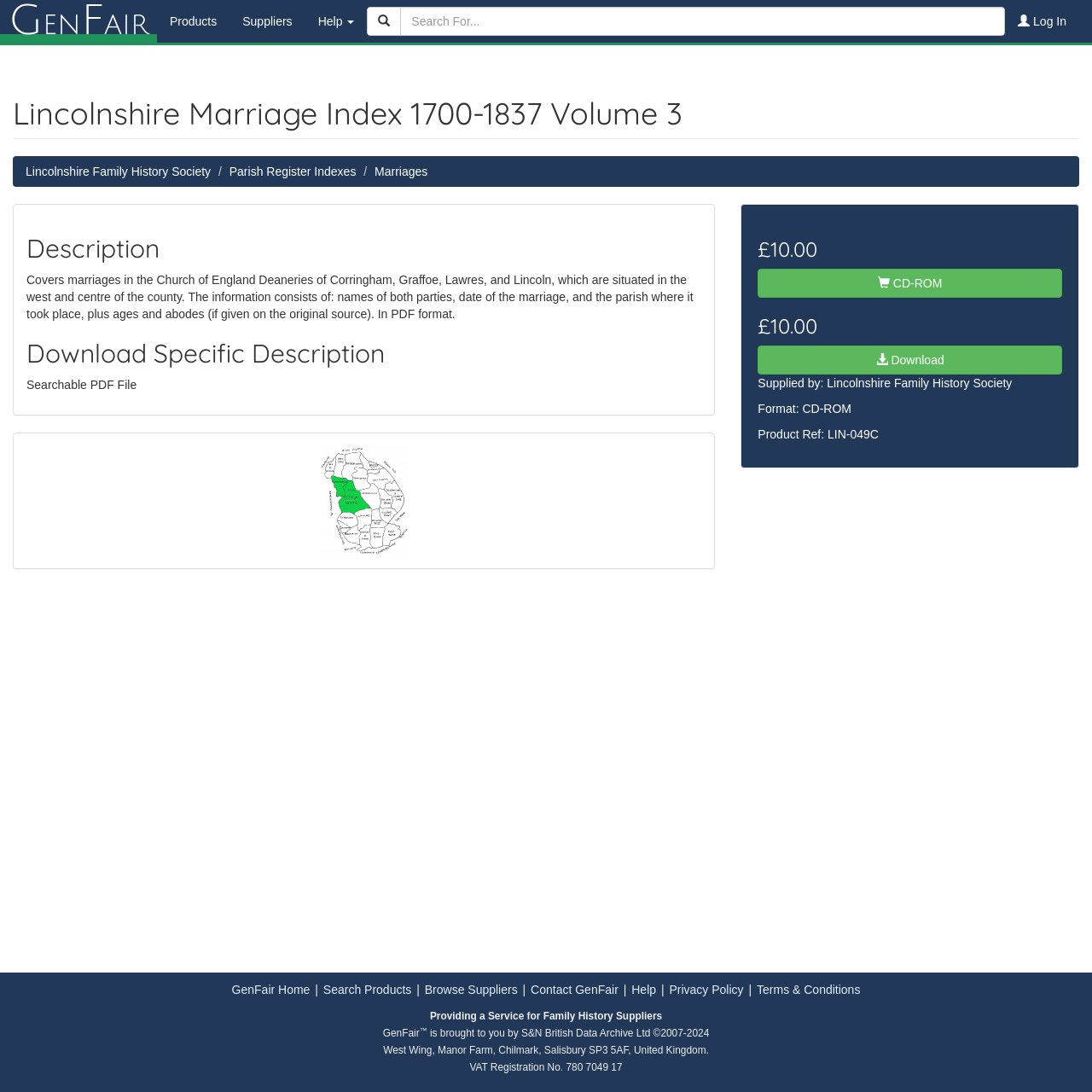What is the price of the product?
Refer to the screenshot and answer in one word or phrase.

£10.00